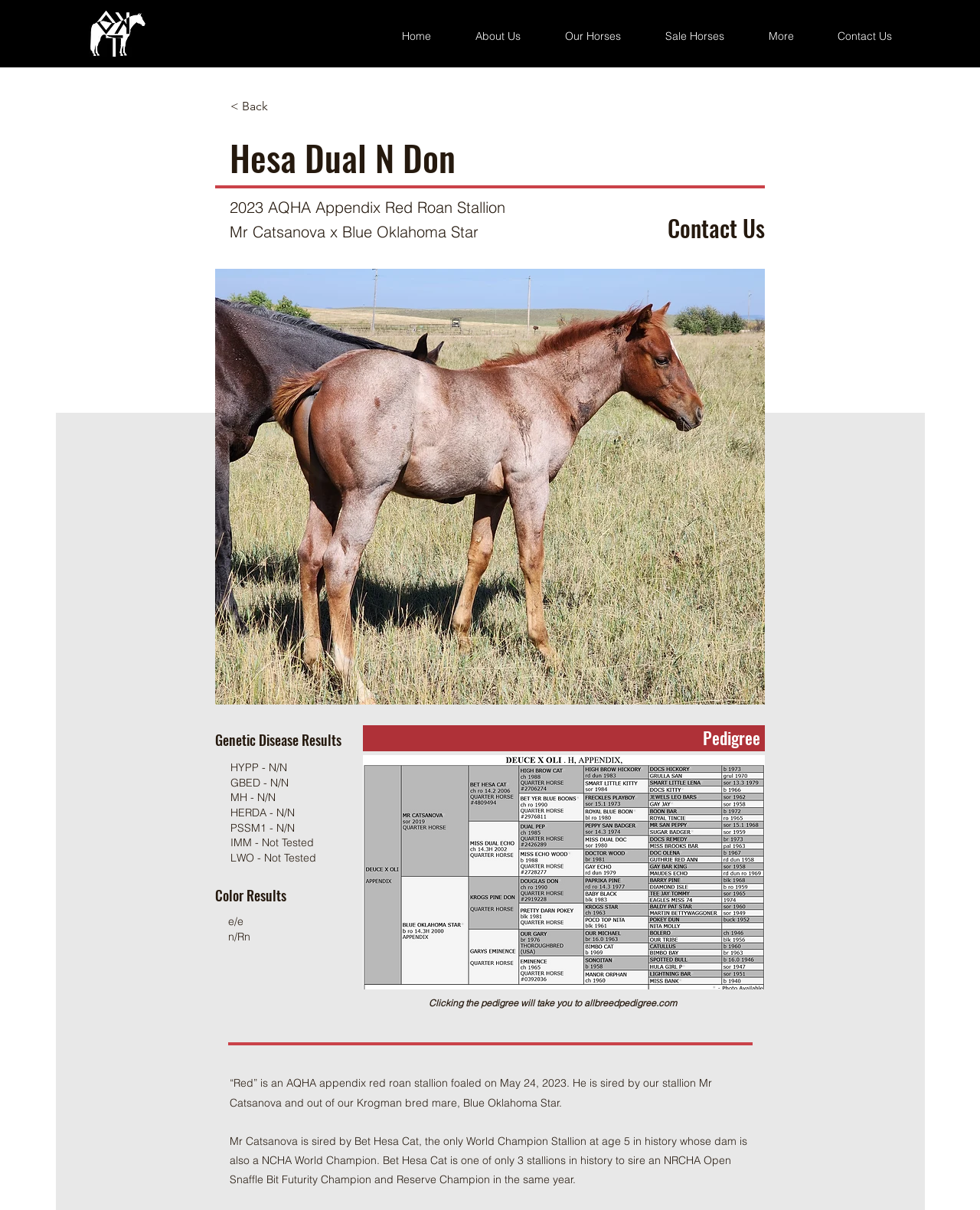Can you find the bounding box coordinates for the element that needs to be clicked to execute this instruction: "View the 'Hesa Dual N Don' image"? The coordinates should be given as four float numbers between 0 and 1, i.e., [left, top, right, bottom].

[0.22, 0.222, 0.78, 0.582]